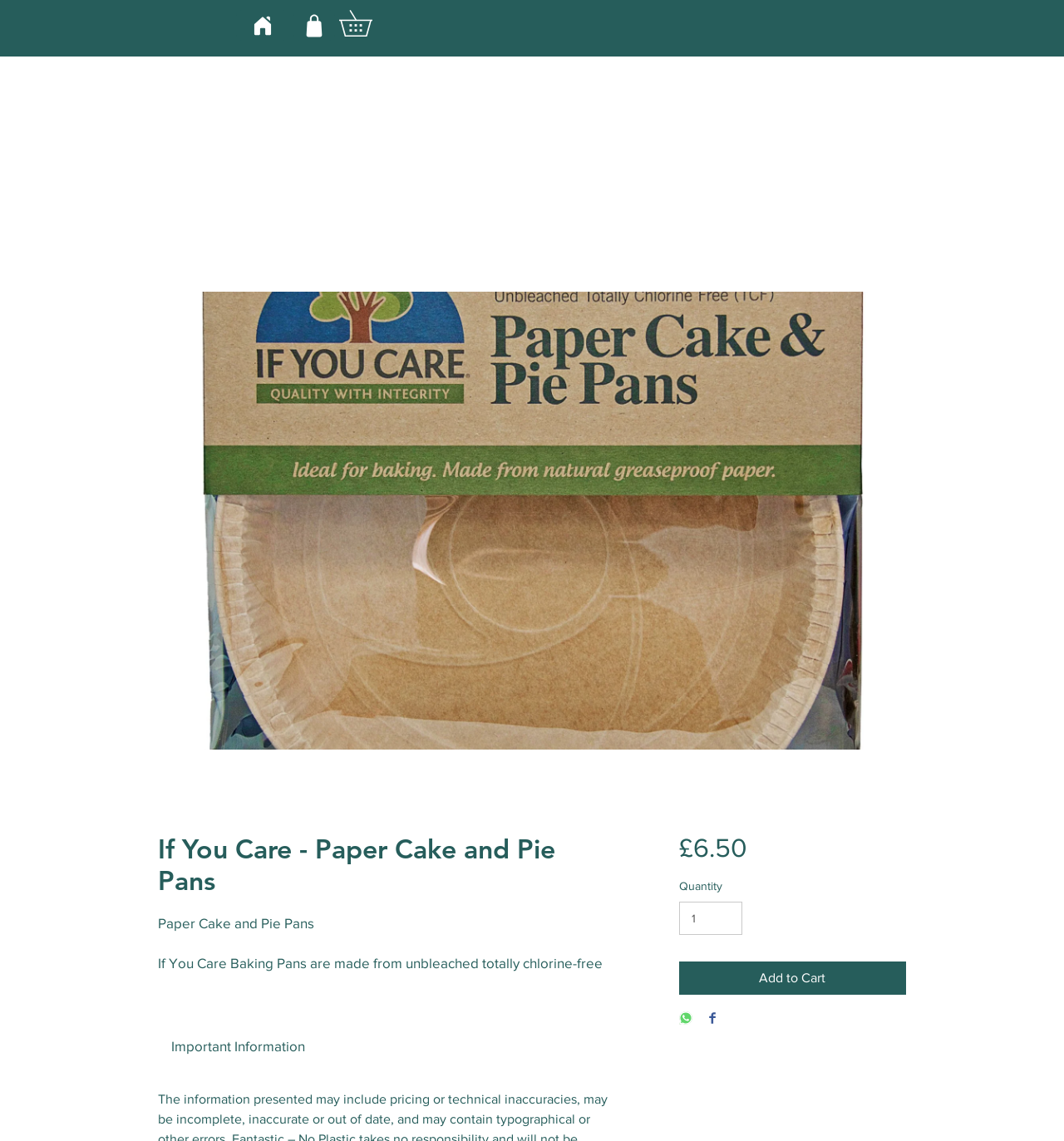Is there a need to grease the paper cake and pie pans?
Provide a one-word or short-phrase answer based on the image.

no